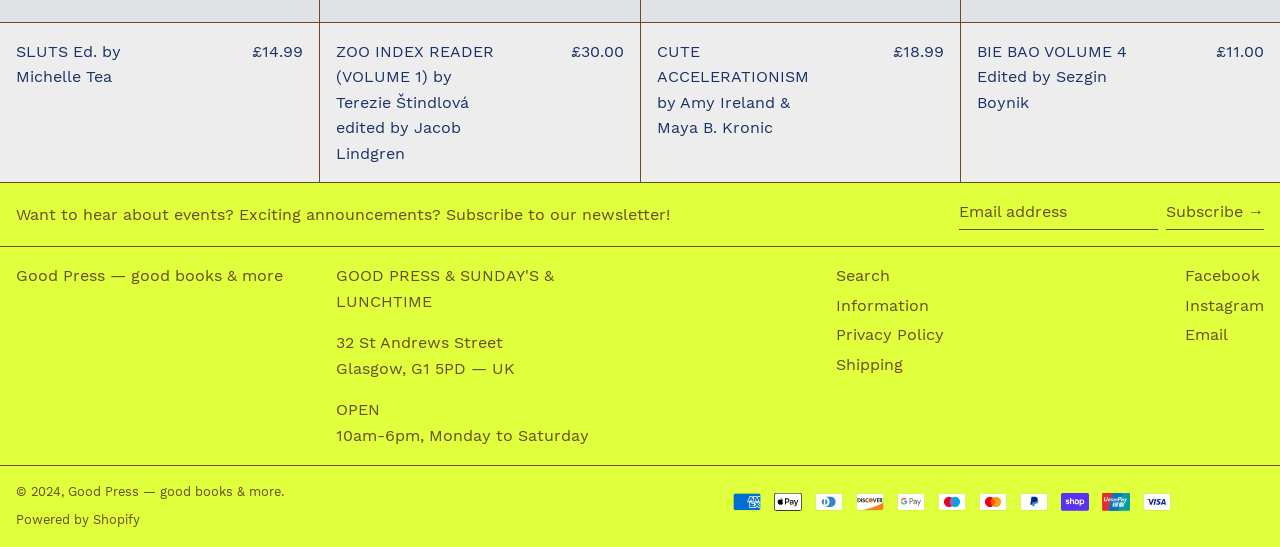What is the price of the first product?
Provide a short answer using one word or a brief phrase based on the image.

£14.99